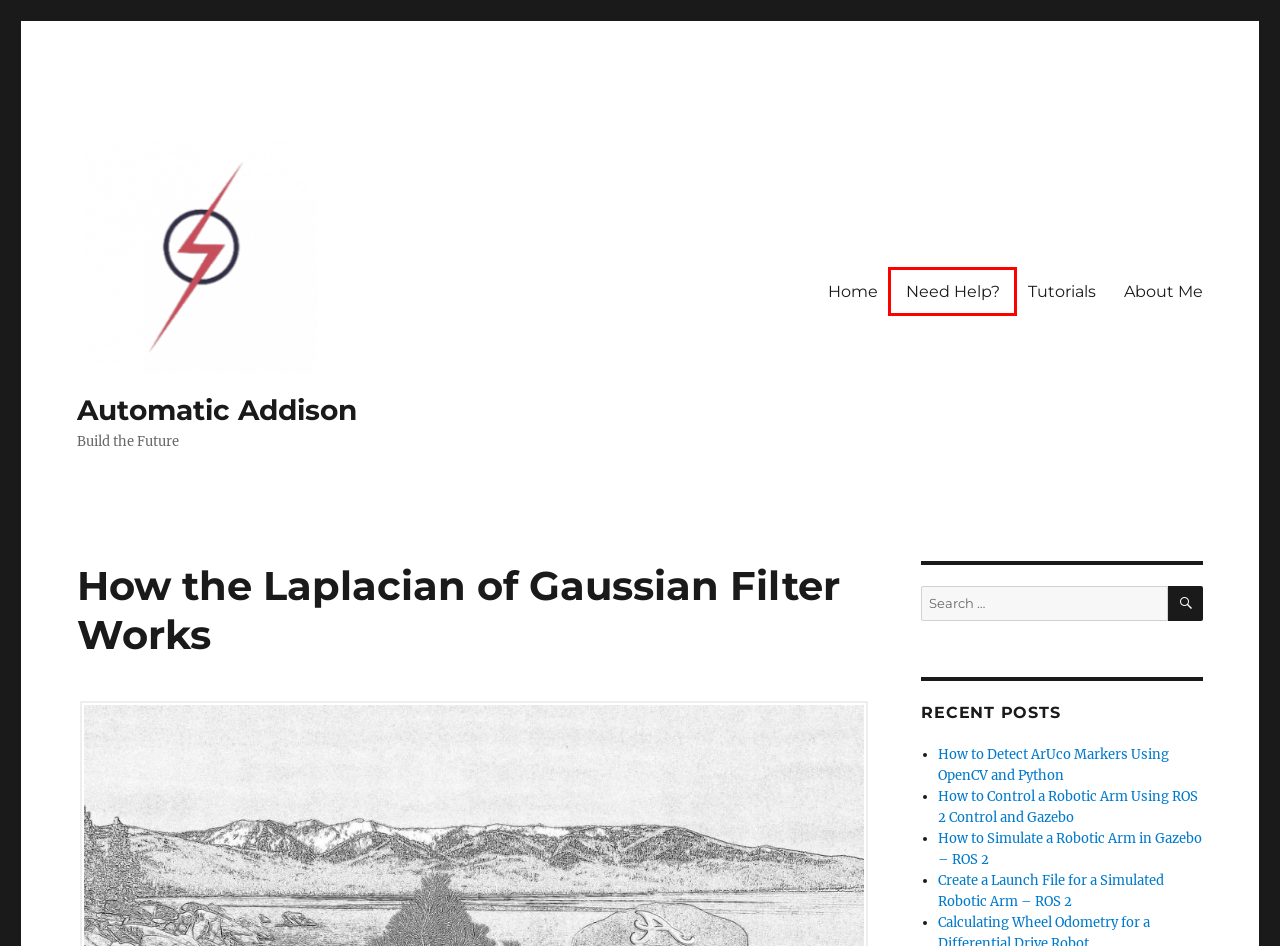Consider the screenshot of a webpage with a red bounding box and select the webpage description that best describes the new page that appears after clicking the element inside the red box. Here are the candidates:
A. Tutorials – Automatic Addison
B. Need Help? – Automatic Addison
C. Automatic Addison – Build the Future
D. How to Control a Robotic Arm Using ROS 2 Control and Gazebo – Automatic Addison
E. How to Detect ArUco Markers Using OpenCV and Python – Automatic Addison
F. Create a Launch File for a Simulated Robotic Arm – ROS 2 – Automatic Addison
G. How to Simulate a Robotic Arm in Gazebo – ROS 2 – Automatic Addison
H. About Me – Automatic Addison

B